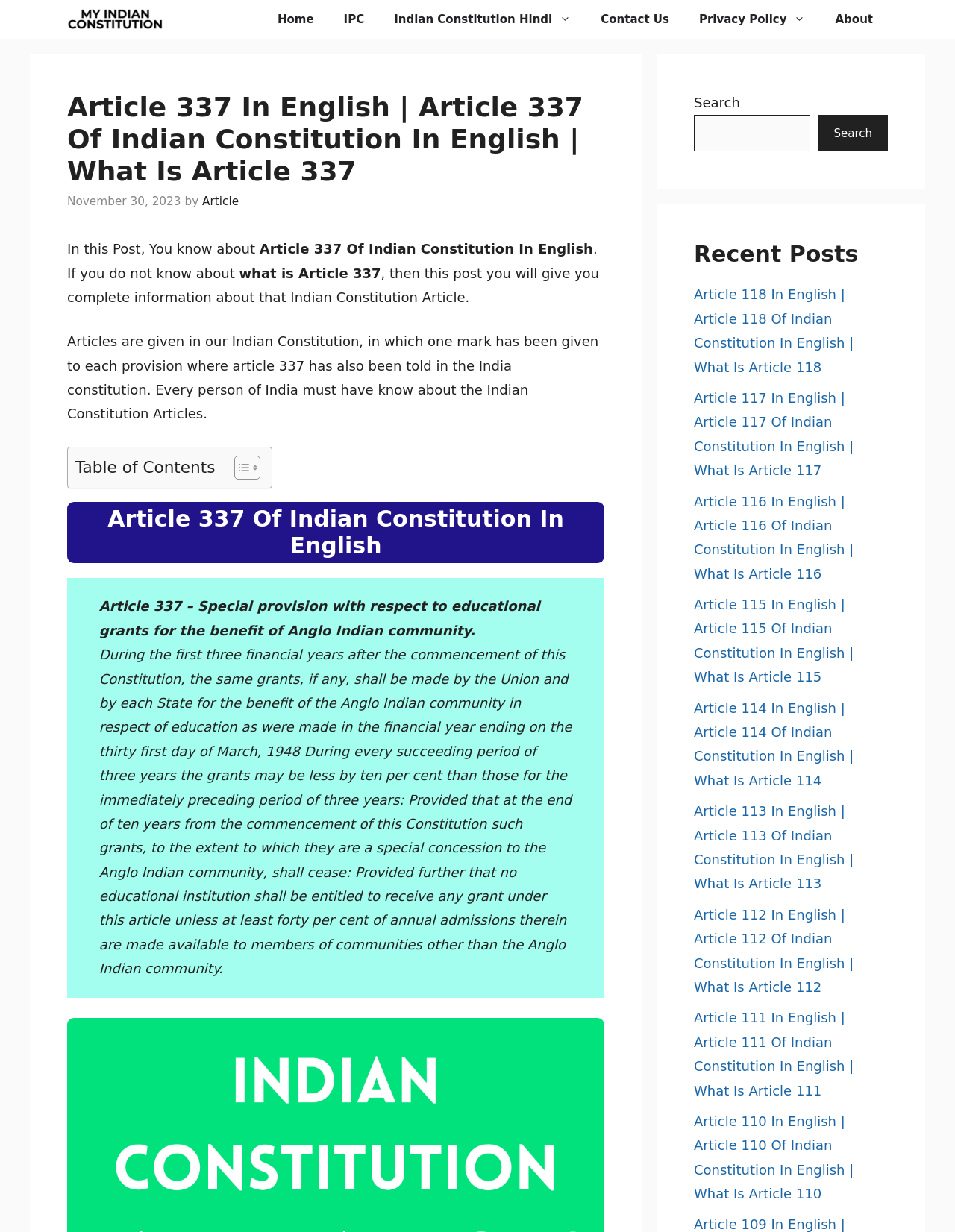Locate the bounding box coordinates of the segment that needs to be clicked to meet this instruction: "Read the article about Article 118".

[0.727, 0.233, 0.894, 0.304]